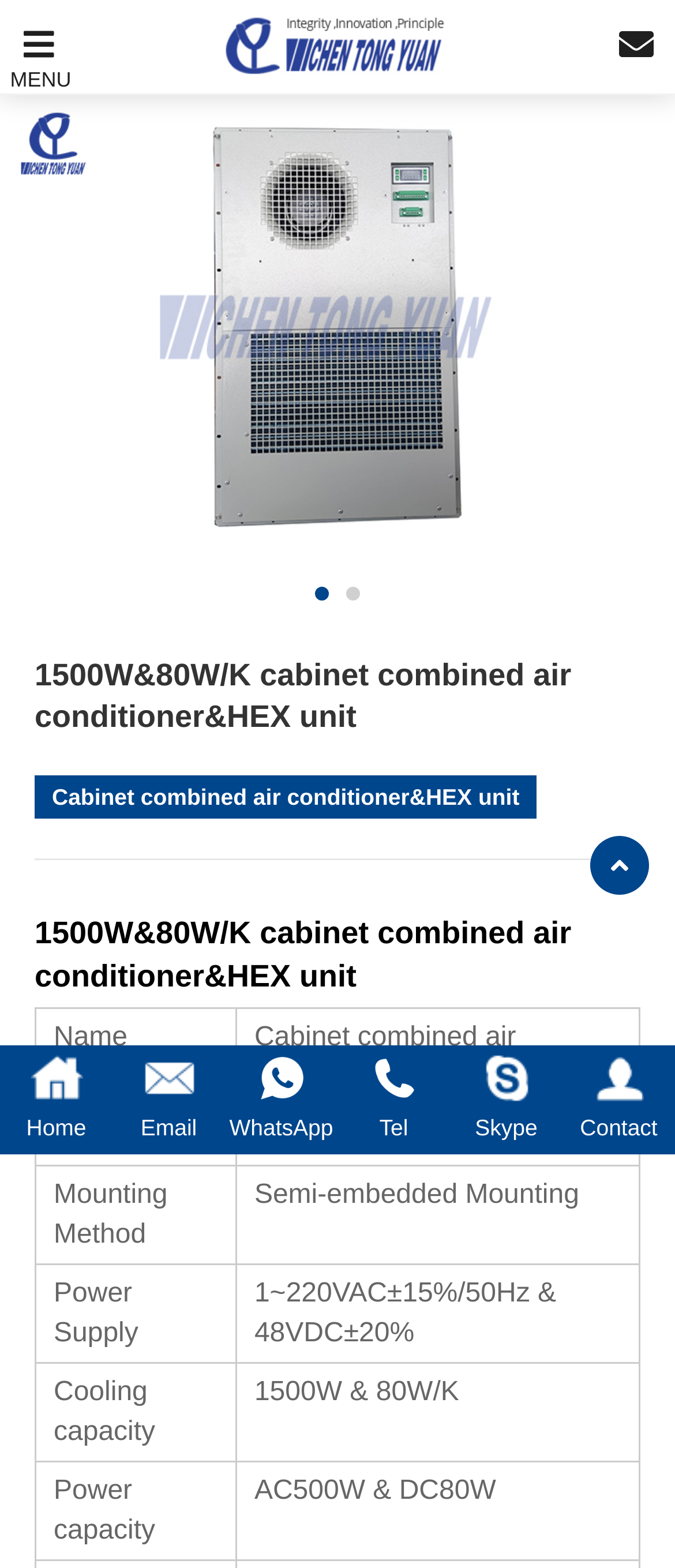Please locate the bounding box coordinates of the element that should be clicked to complete the given instruction: "View the product details of 1500W&80W/K cabinet combined air conditioner&HEX unit".

[0.0, 0.061, 1.0, 0.356]